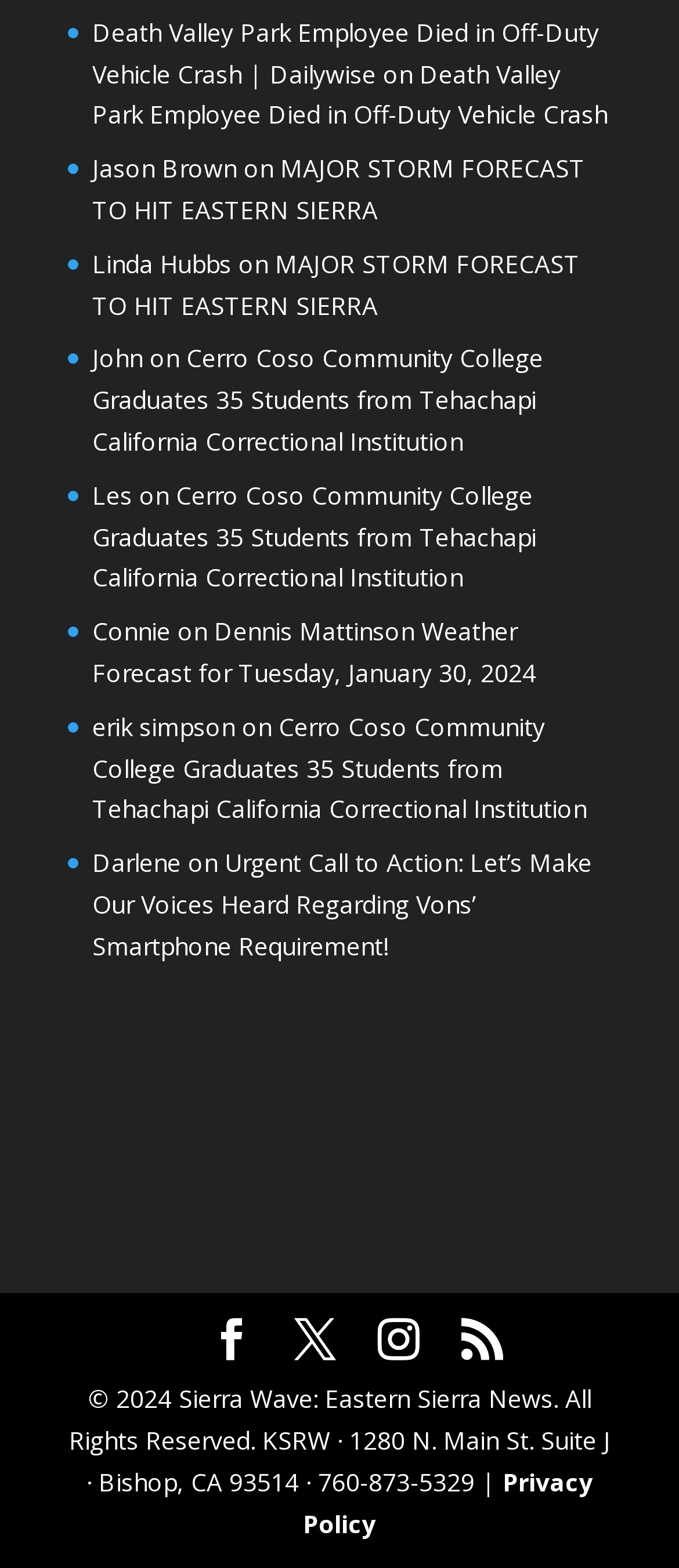Can you find the bounding box coordinates of the area I should click to execute the following instruction: "Read news about Death Valley Park Employee"?

[0.136, 0.01, 0.882, 0.057]